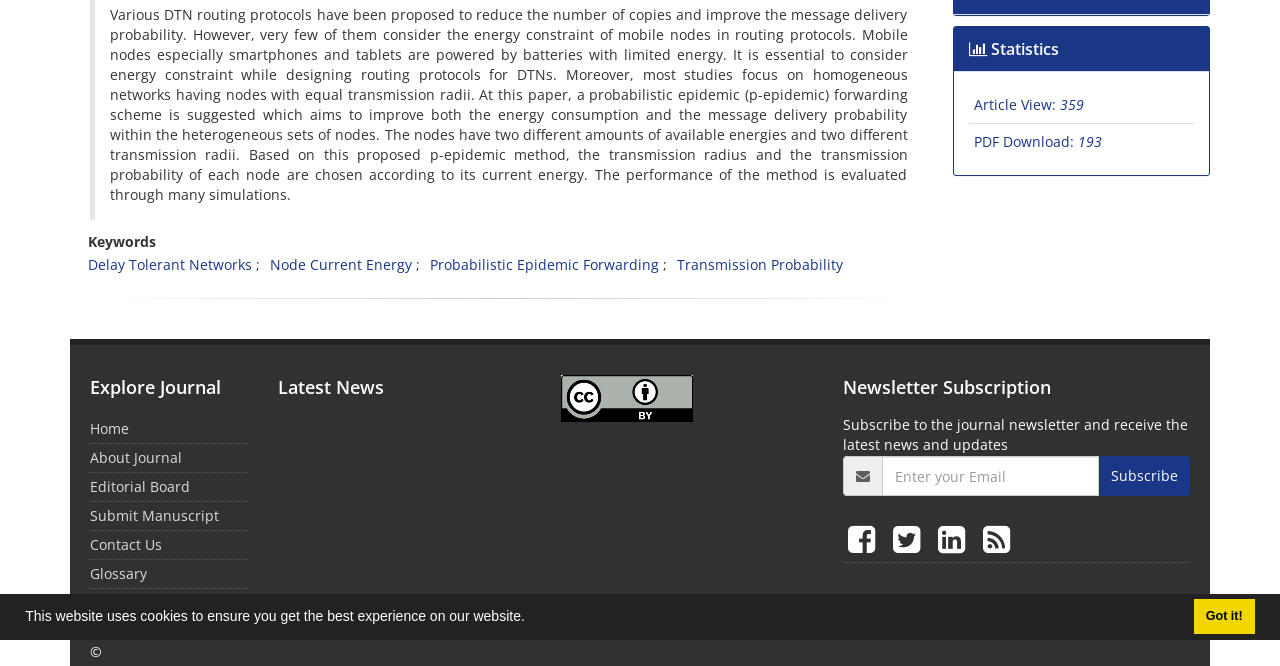For the given element description Article View: 359, determine the bounding box coordinates of the UI element. The coordinates should follow the format (top-left x, top-left y, bottom-right x, bottom-right y) and be within the range of 0 to 1.

[0.761, 0.143, 0.846, 0.171]